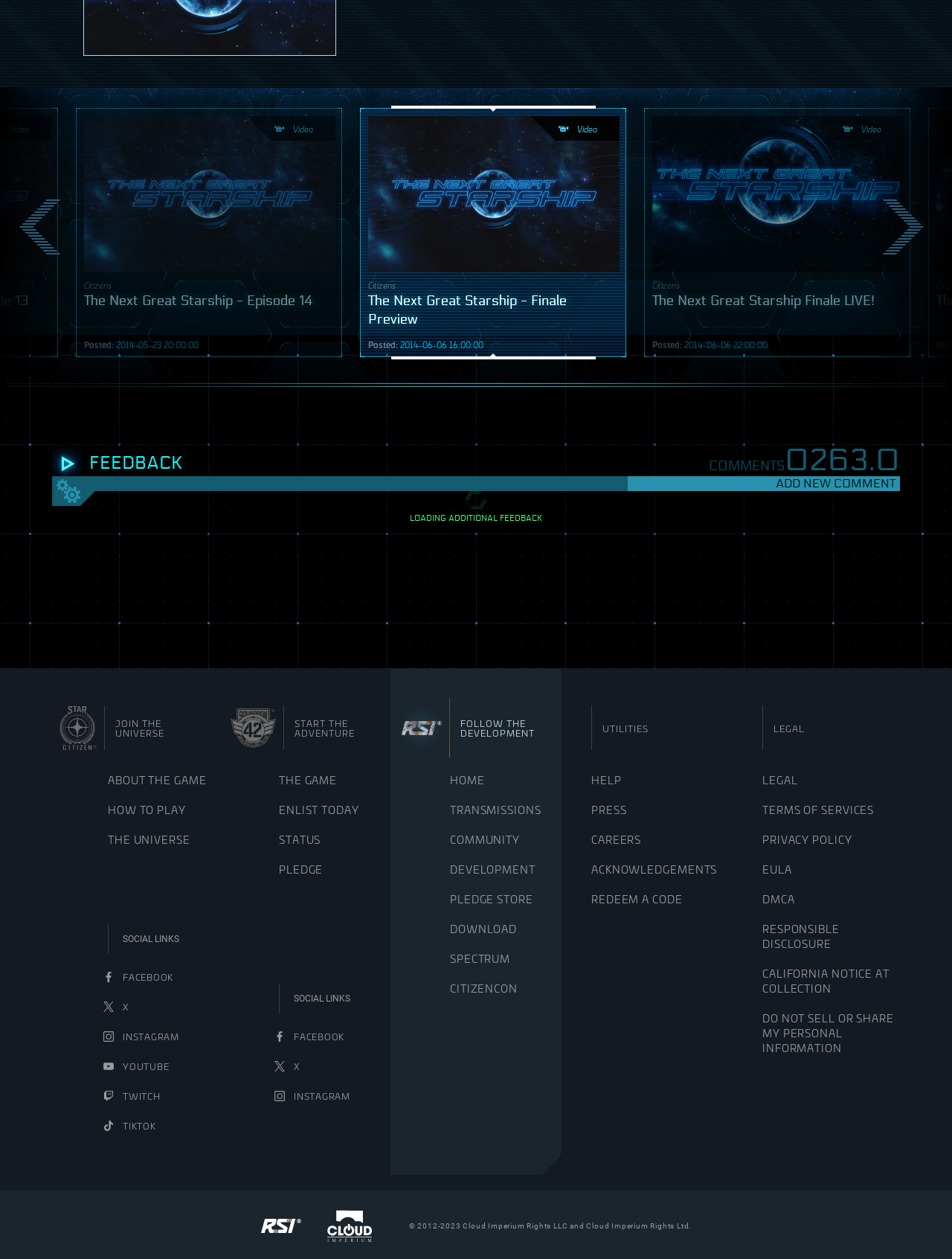Determine the bounding box coordinates for the clickable element required to fulfill the instruction: "Select the 'One column' view mode". Provide the coordinates as four float numbers between 0 and 1, i.e., [left, top, right, bottom].

[0.063, 0.427, 0.082, 0.45]